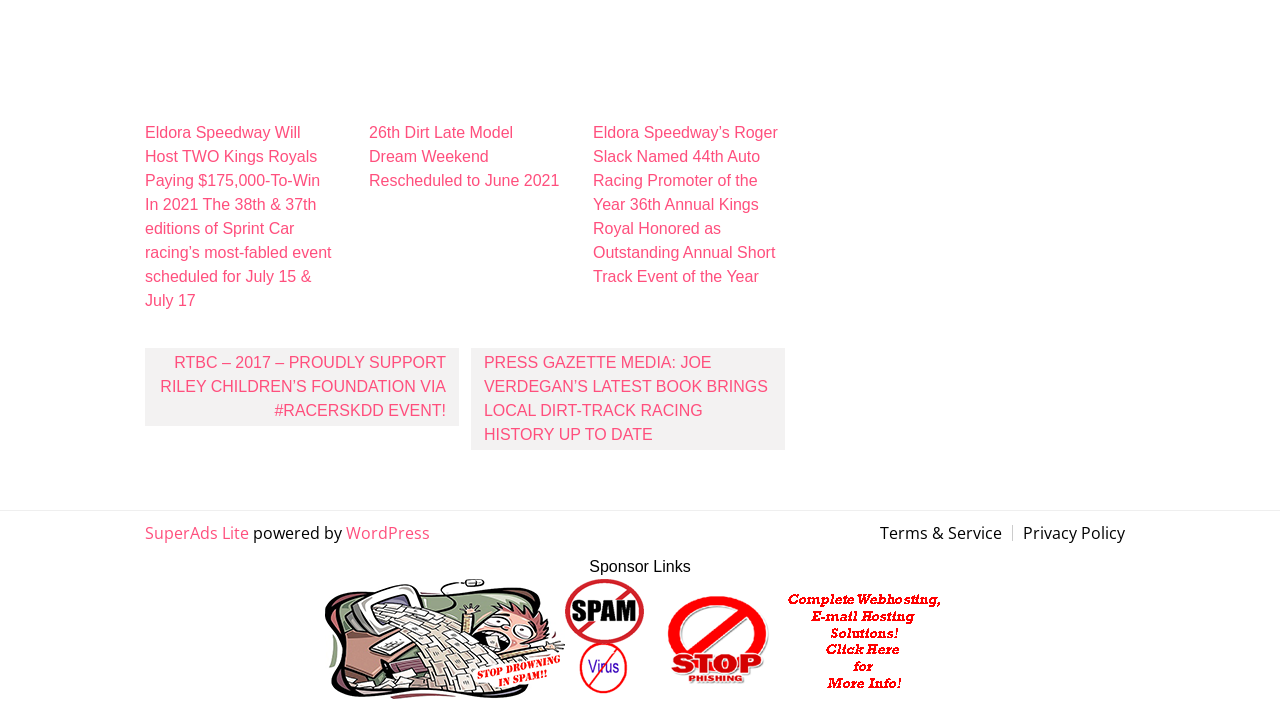Can you give a comprehensive explanation to the question given the content of the image?
What is the topic of the first link?

The first link has a text 'Eldora Speedway Will Host TWO Kings Royals Paying $175,000-To-Win In 2021 The 38th & 37th editions of Sprint Car racing’s most-fabled event scheduled for July 15 & July 17', so the topic of the first link is Kings Royals.